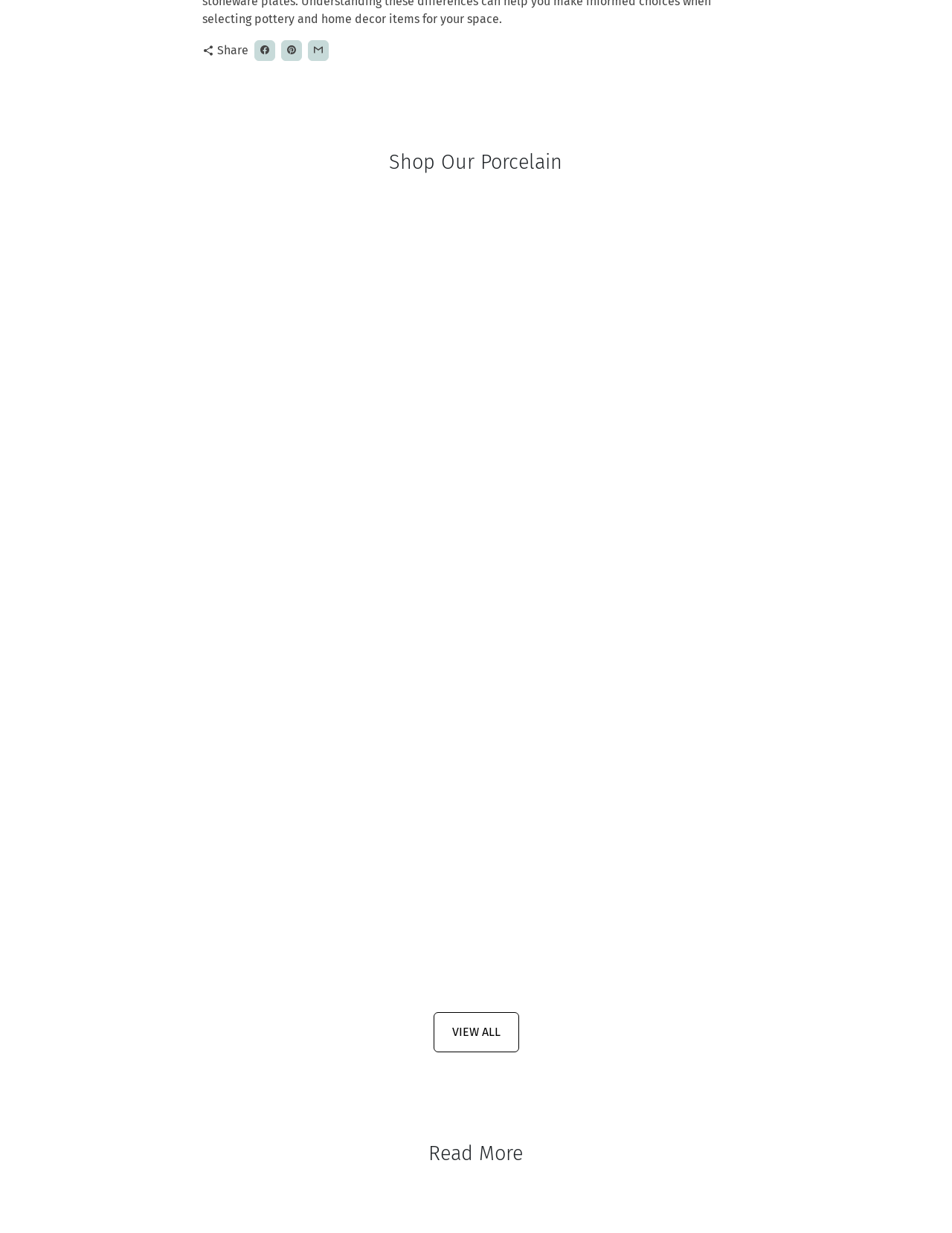Given the webpage screenshot, identify the bounding box of the UI element that matches this description: "Facebook".

None